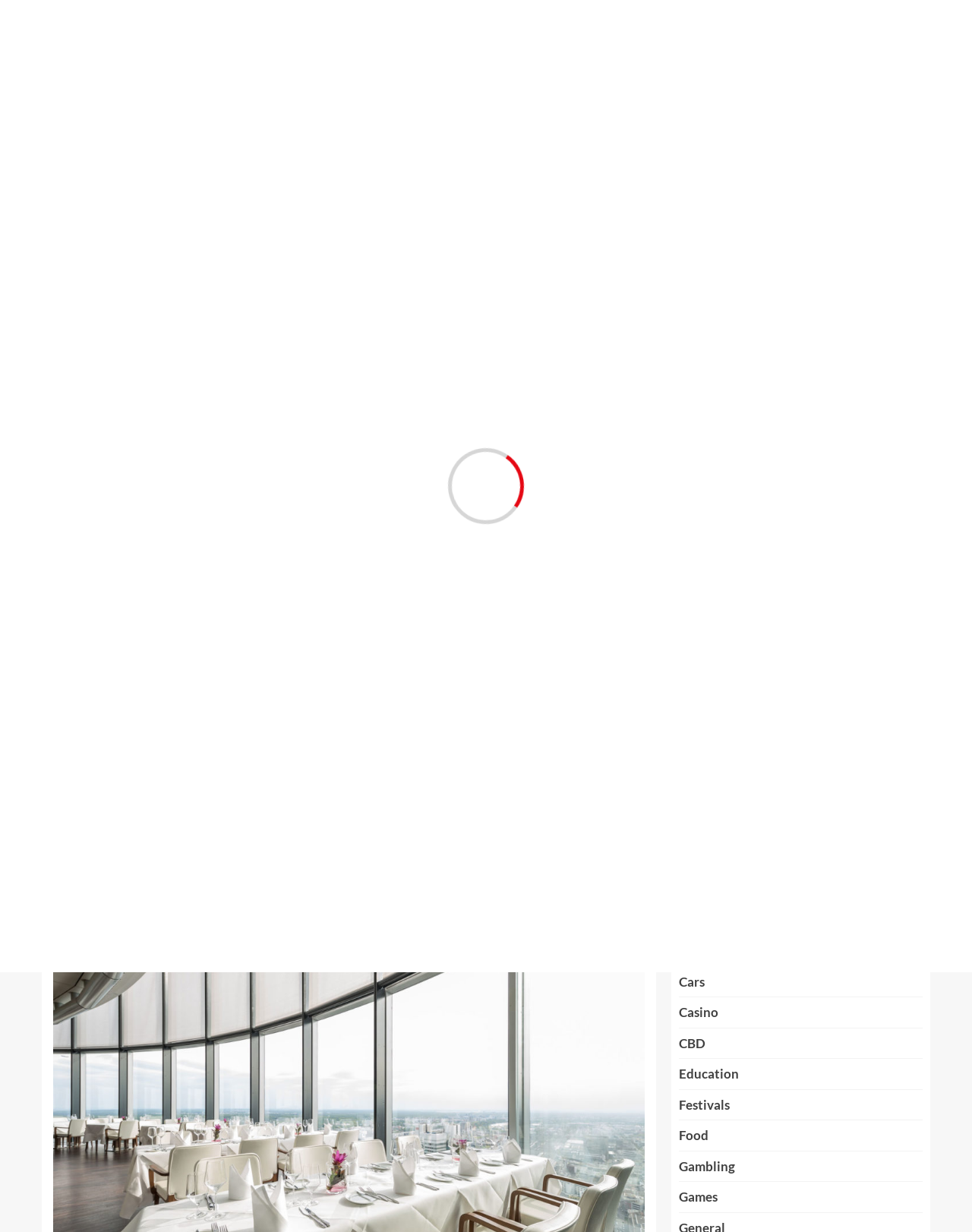How many links are there in the 'Categories' section?
Answer with a single word or phrase, using the screenshot for reference.

18